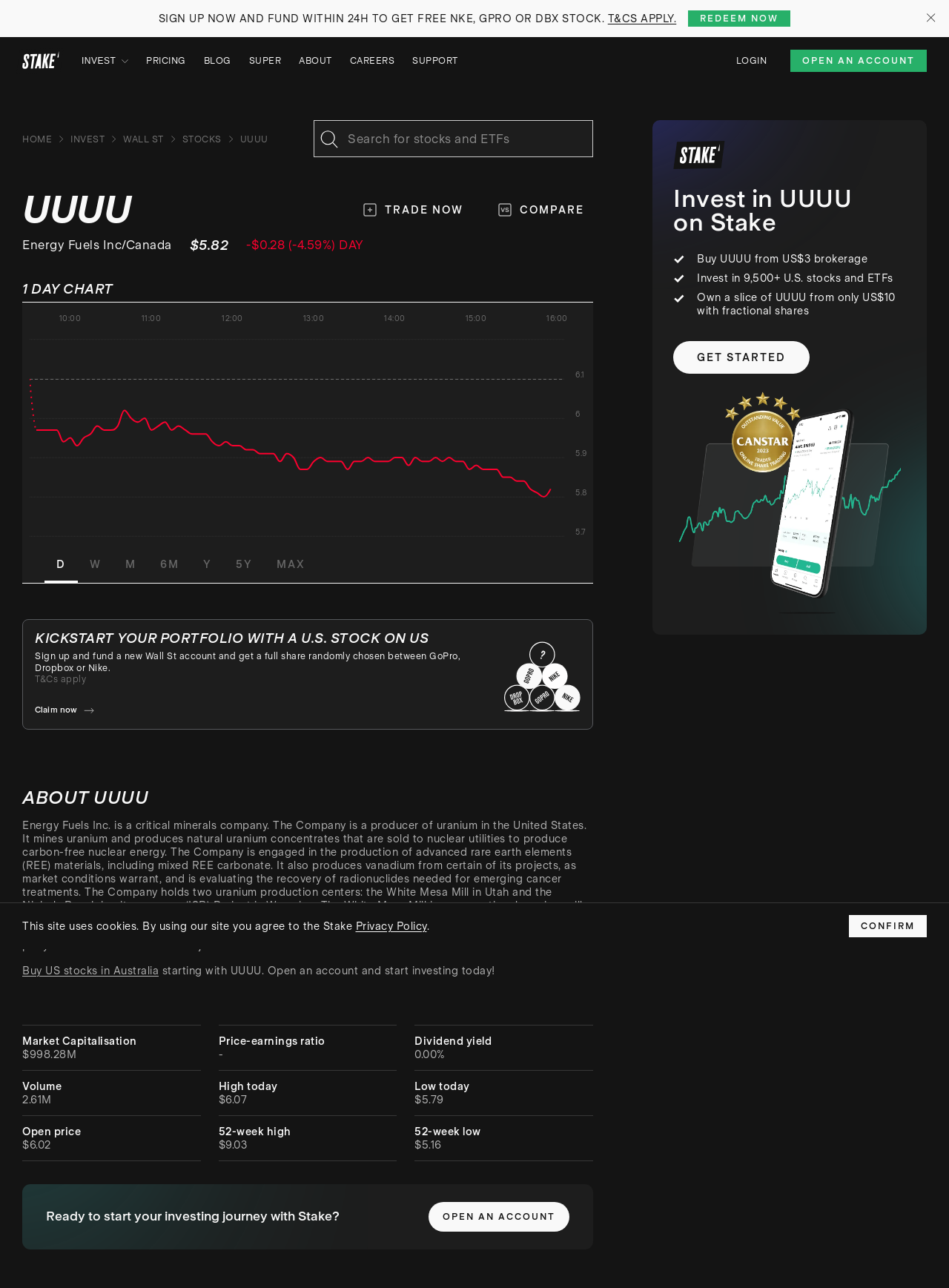Create a detailed summary of all the visual and textual information on the webpage.

This webpage is about Energy Fuels Inc/Canada (UUUU) stock, providing real-time price movements, market capitalization, and other relevant information. At the top, there is a promotional banner offering a free stock for new users who sign up and fund their account within 24 hours. Below this, there is a navigation menu with links to the homepage, invest, wall street, stocks, and UUUU.

On the left side, there is a Stake logo and a search bar for stocks and ETFs. Above the search bar, there is a breadcrumb navigation showing the current page's hierarchy. Below the search bar, there is a section dedicated to UUUU stock, displaying its current price, change in price, and a chart. There are also links to trade now, compare, and view the chart.

On the right side, there is a section promoting a free U.S. stock for new users who sign up and fund their account. Below this, there is a detailed description of Energy Fuels Inc., including its business activities, production centers, and projects.

Further down, there are sections displaying UUUU's market capitalization, price-earnings ratio, dividend yield, volume, high and low prices, open price, and 52-week high and low prices. At the bottom, there is a call-to-action to open an account and start investing with Stake.